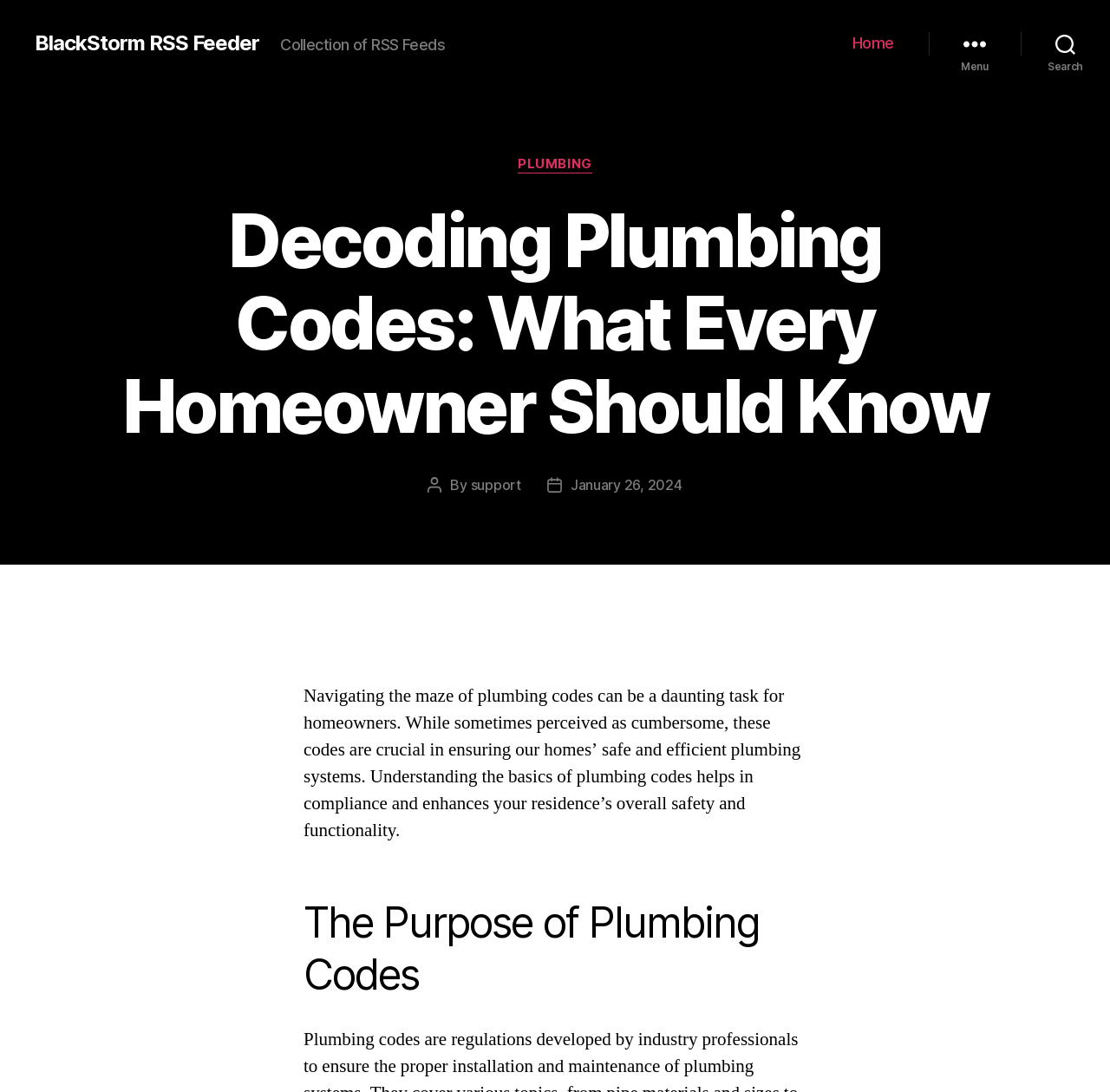When was this post published?
Using the visual information, answer the question in a single word or phrase.

January 26, 2024